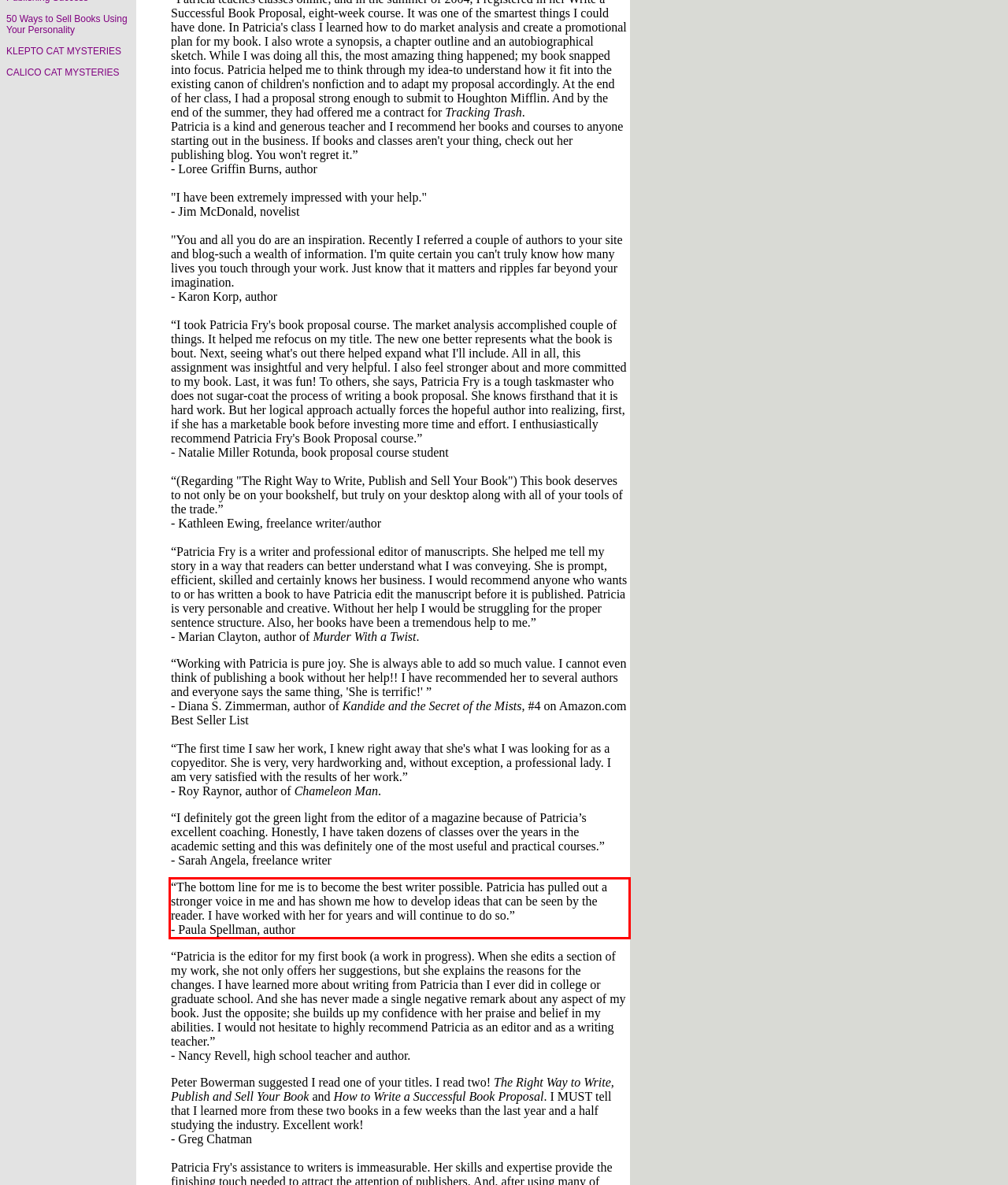Please perform OCR on the UI element surrounded by the red bounding box in the given webpage screenshot and extract its text content.

“The bottom line for me is to become the best writer possible. Patricia has pulled out a stronger voice in me and has shown me how to develop ideas that can be seen by the reader. I have worked with her for years and will continue to do so.” - Paula Spellman, author